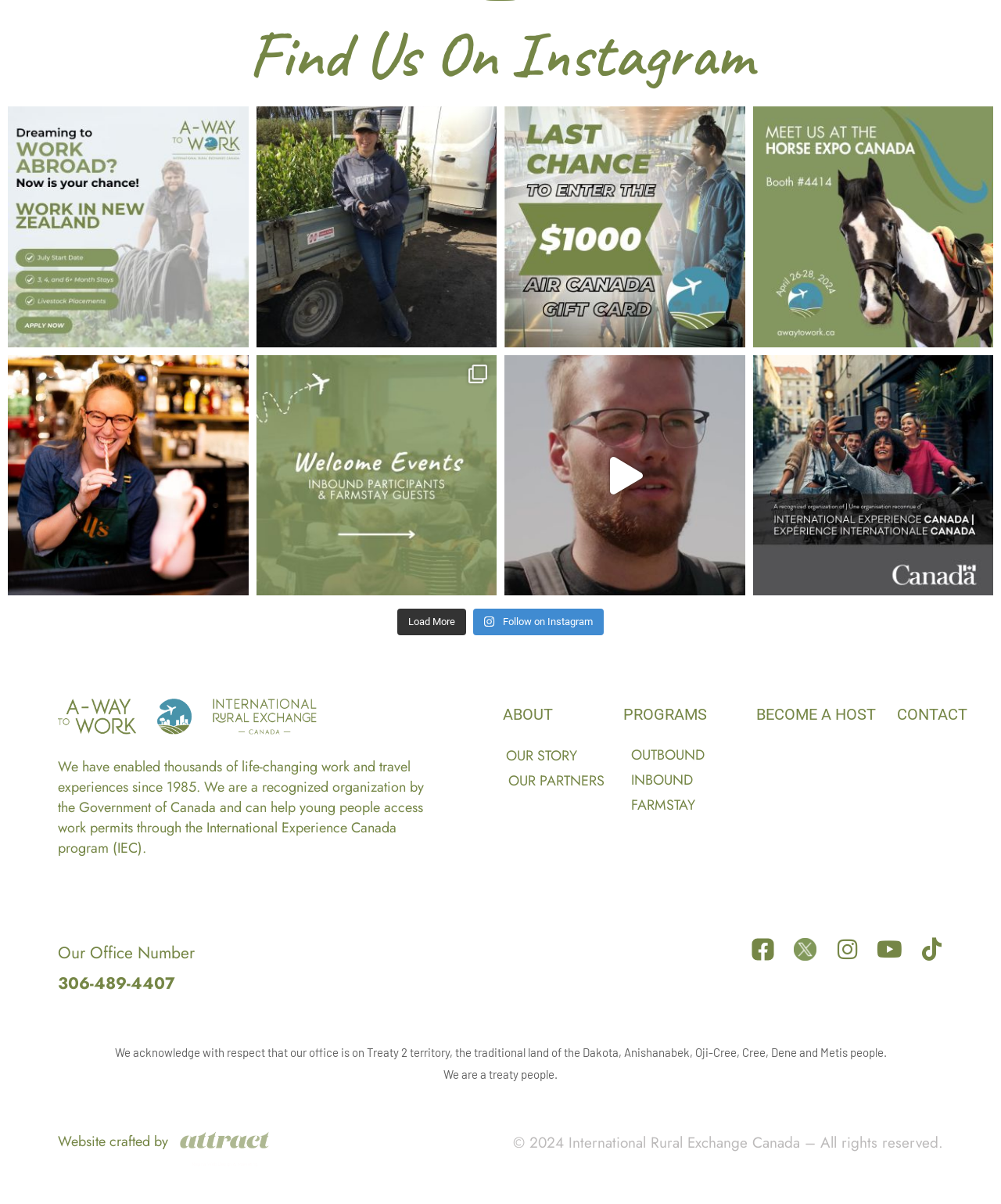Locate the bounding box coordinates of the area where you should click to accomplish the instruction: "Read about our story".

[0.502, 0.618, 0.58, 0.638]